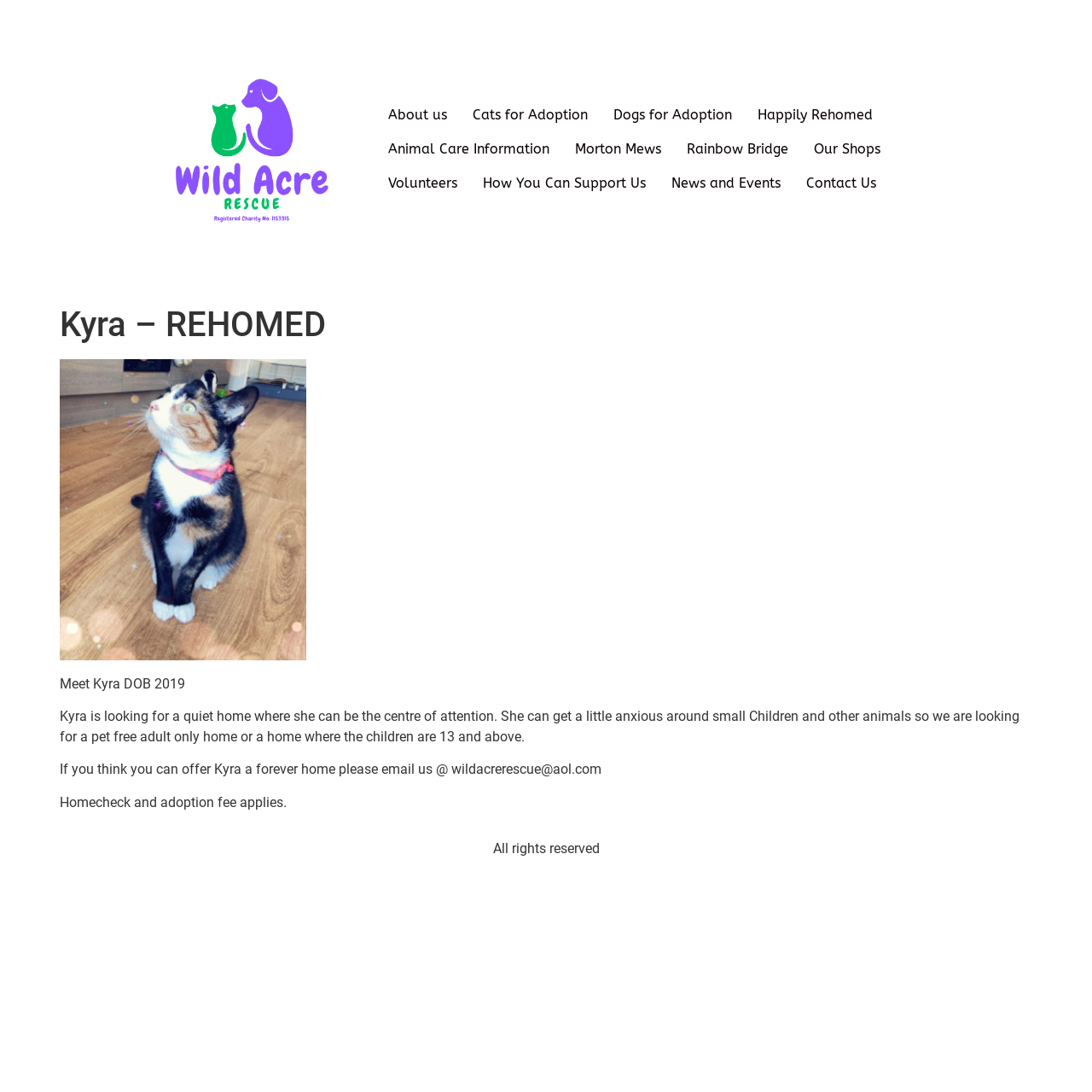Identify the bounding box coordinates for the element that needs to be clicked to fulfill this instruction: "go to Cats for Adoption page". Provide the coordinates in the format of four float numbers between 0 and 1: [left, top, right, bottom].

[0.421, 0.089, 0.55, 0.121]